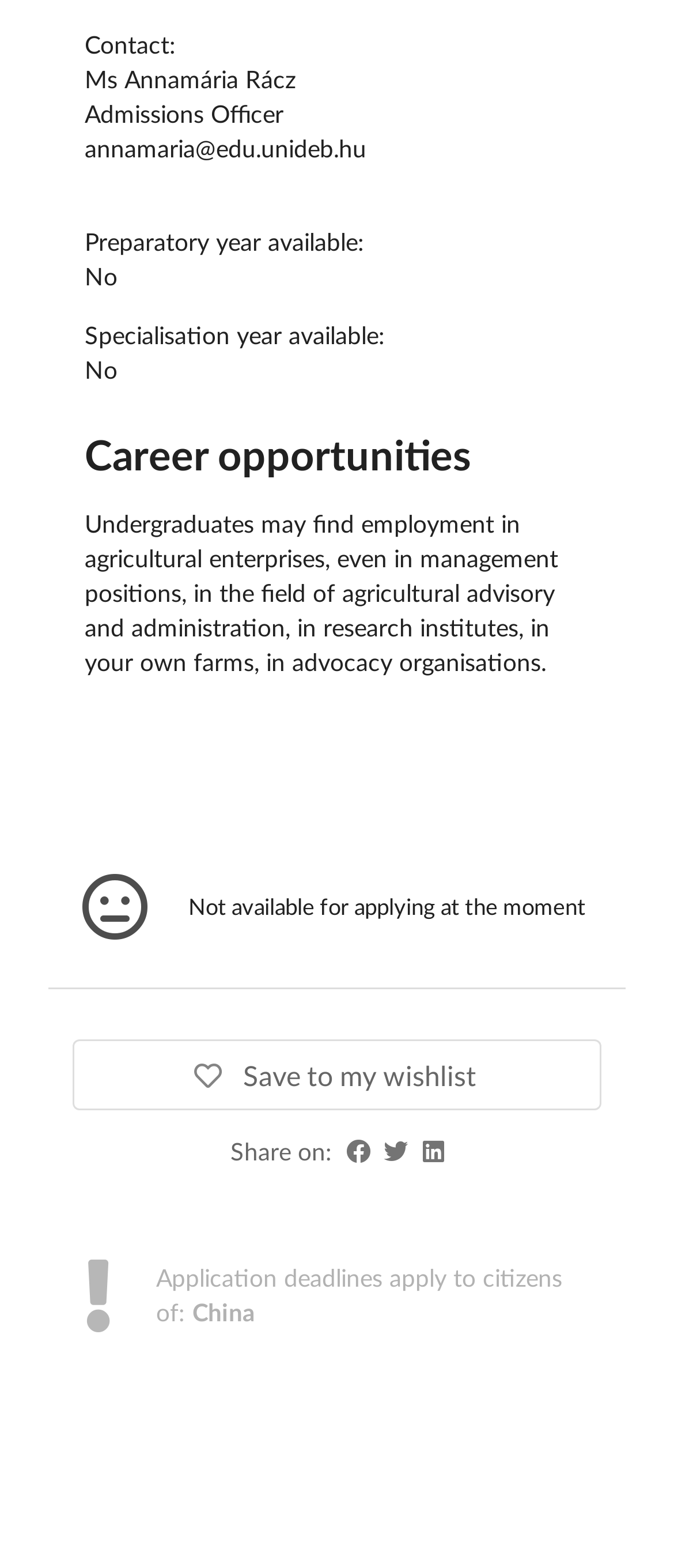Can citizens of China apply?
Answer the question with as much detail as you can, using the image as a reference.

The answer can be found in the section that lists the application deadlines, where it is stated that the deadlines apply to citizens of China, implying that they can apply.